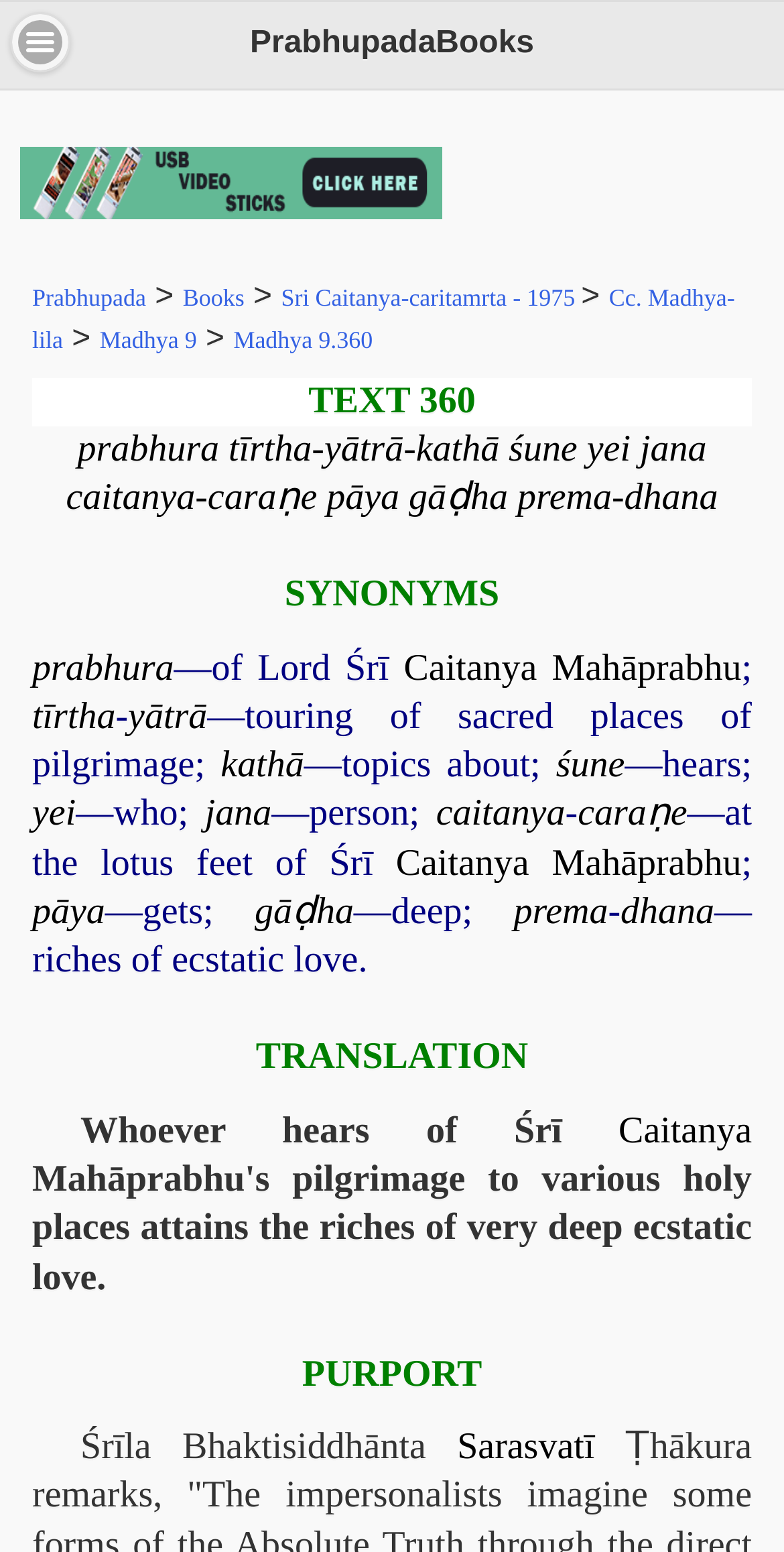Specify the bounding box coordinates of the area to click in order to execute this command: 'Go to 'Prabhupada' page'. The coordinates should consist of four float numbers ranging from 0 to 1, and should be formatted as [left, top, right, bottom].

[0.041, 0.183, 0.186, 0.201]